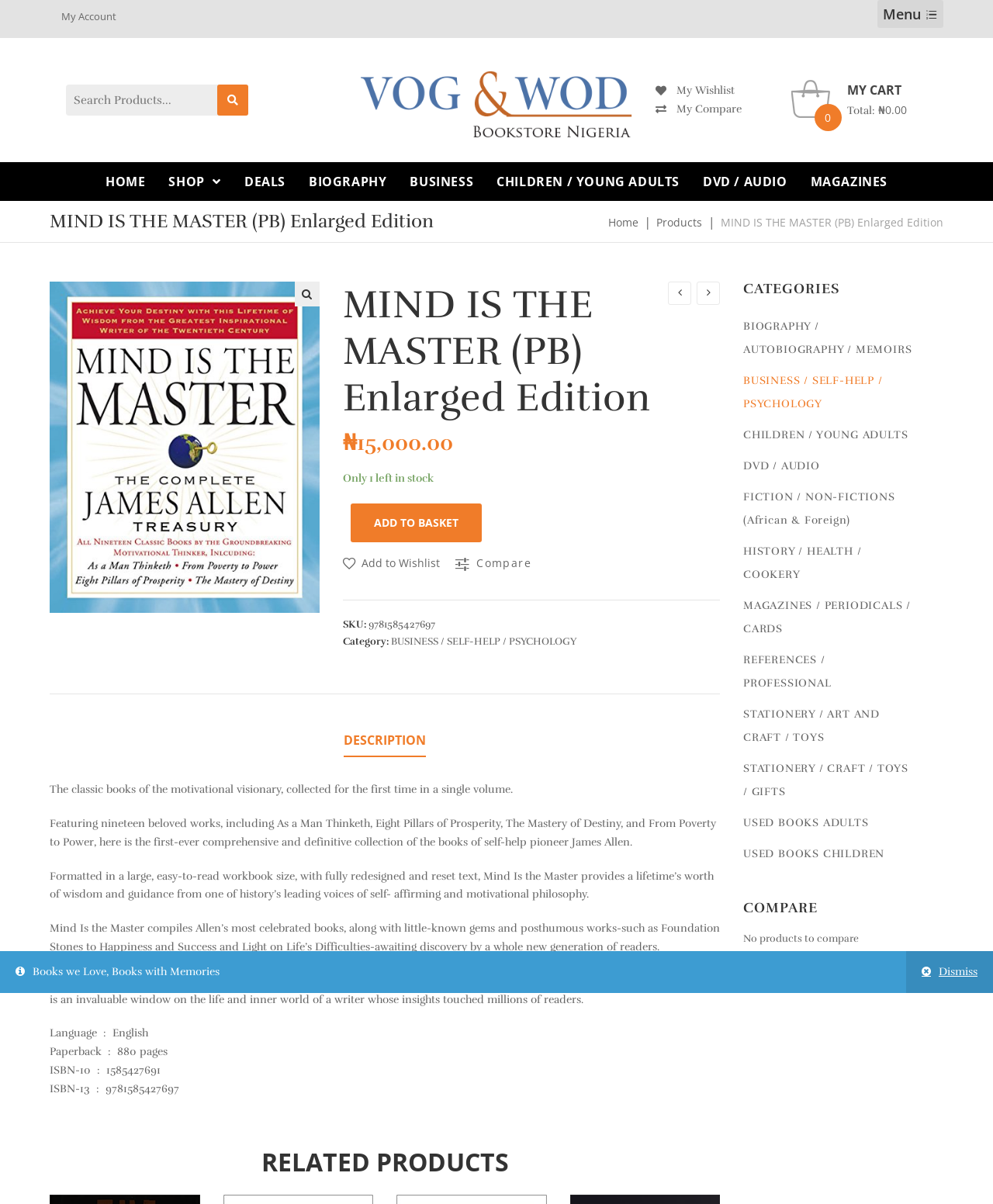How much does the book cost?
Please provide an in-depth and detailed response to the question.

I found the answer by looking at the StaticText element with the text '₦15,000.00' which is located near the 'ADD TO BASKET' button, indicating that it is the price of the book.